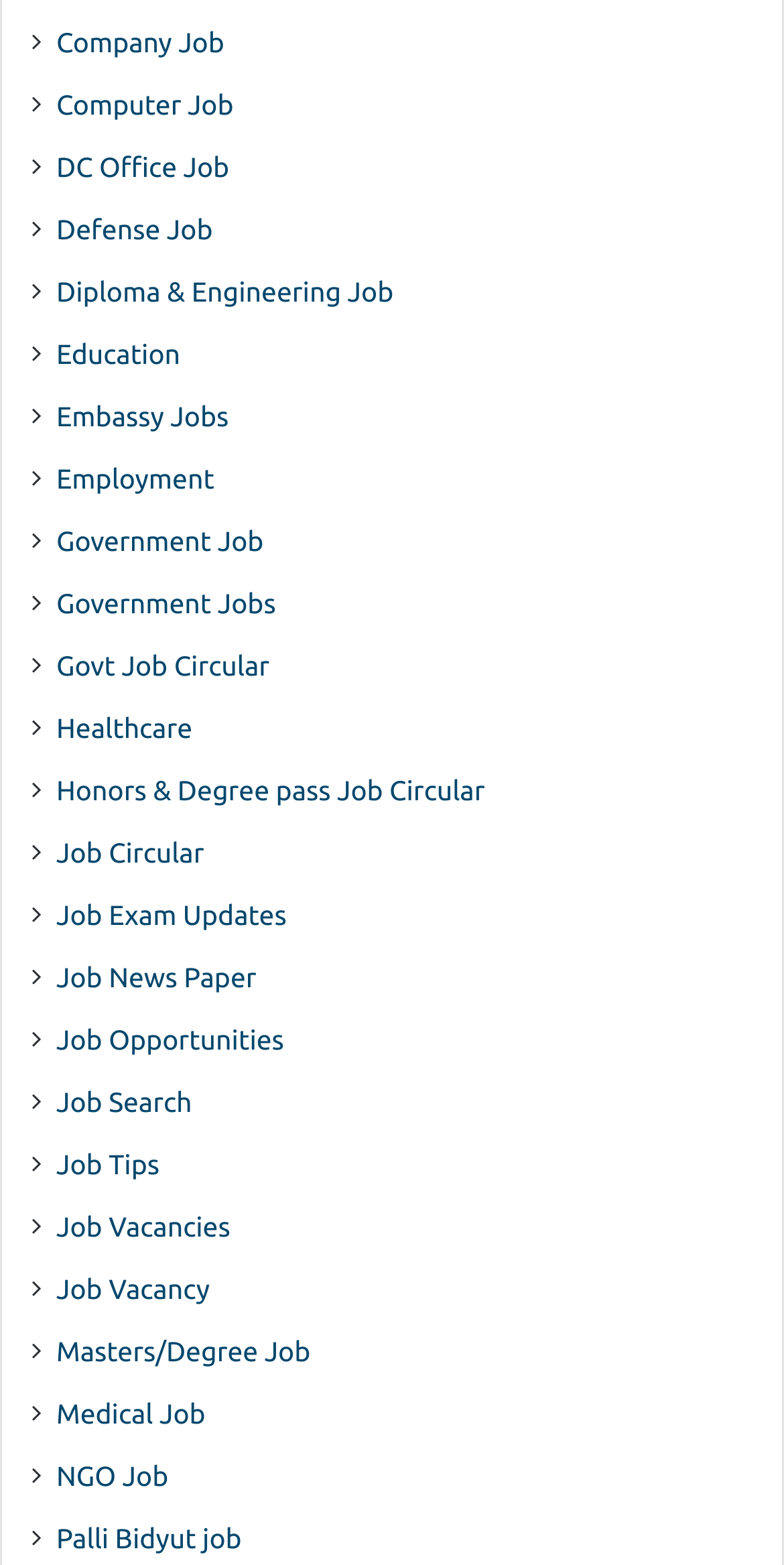Provide the bounding box coordinates for the UI element described in this sentence: "NGO Job". The coordinates should be four float values between 0 and 1, i.e., [left, top, right, bottom].

[0.072, 0.93, 0.215, 0.957]